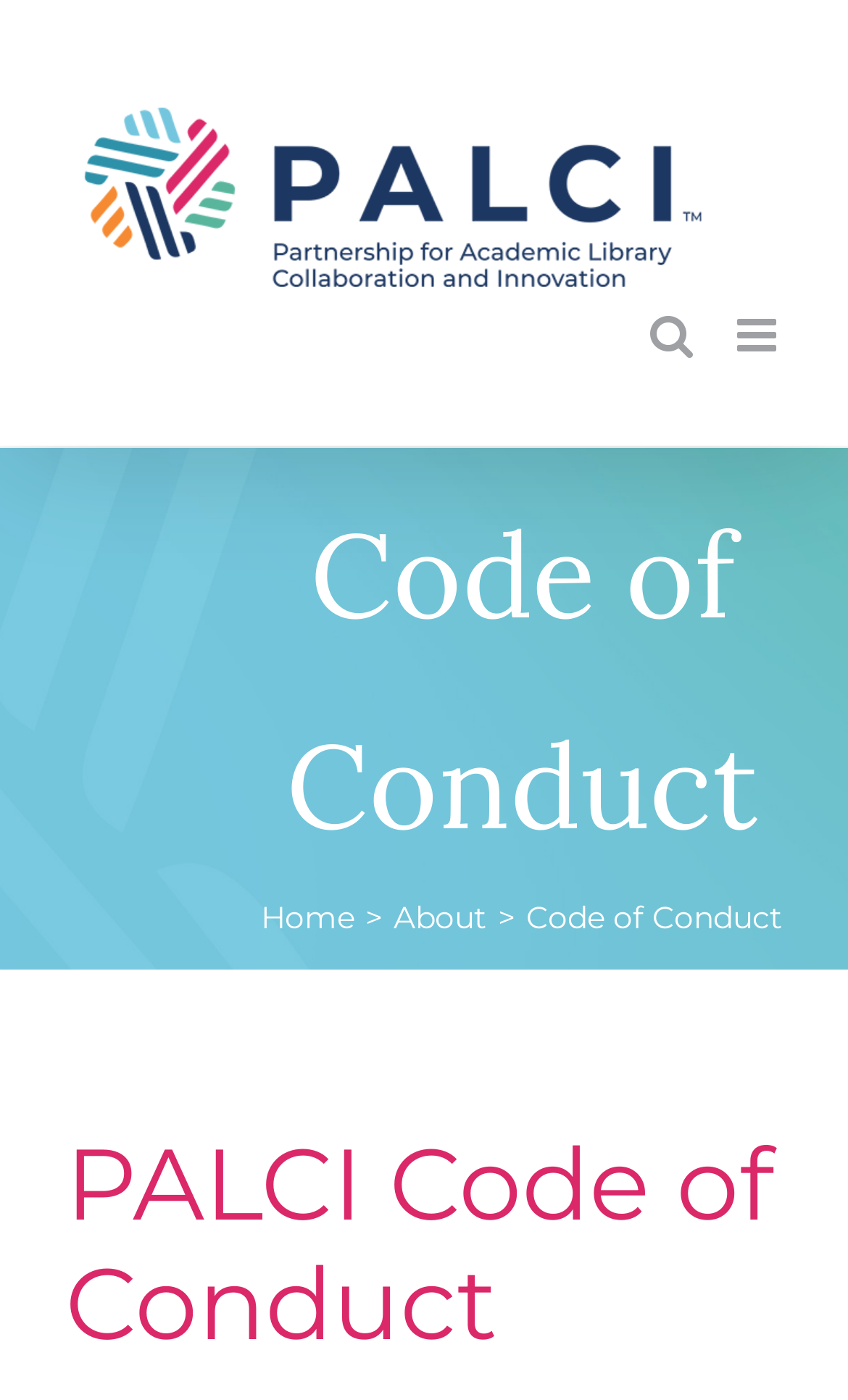What is the purpose of the toggle button?
Please use the image to deliver a detailed and complete answer.

The toggle button is located at the top right corner of the webpage, and it has a description 'Toggle mobile menu' which implies that it is used to toggle the mobile menu on and off.